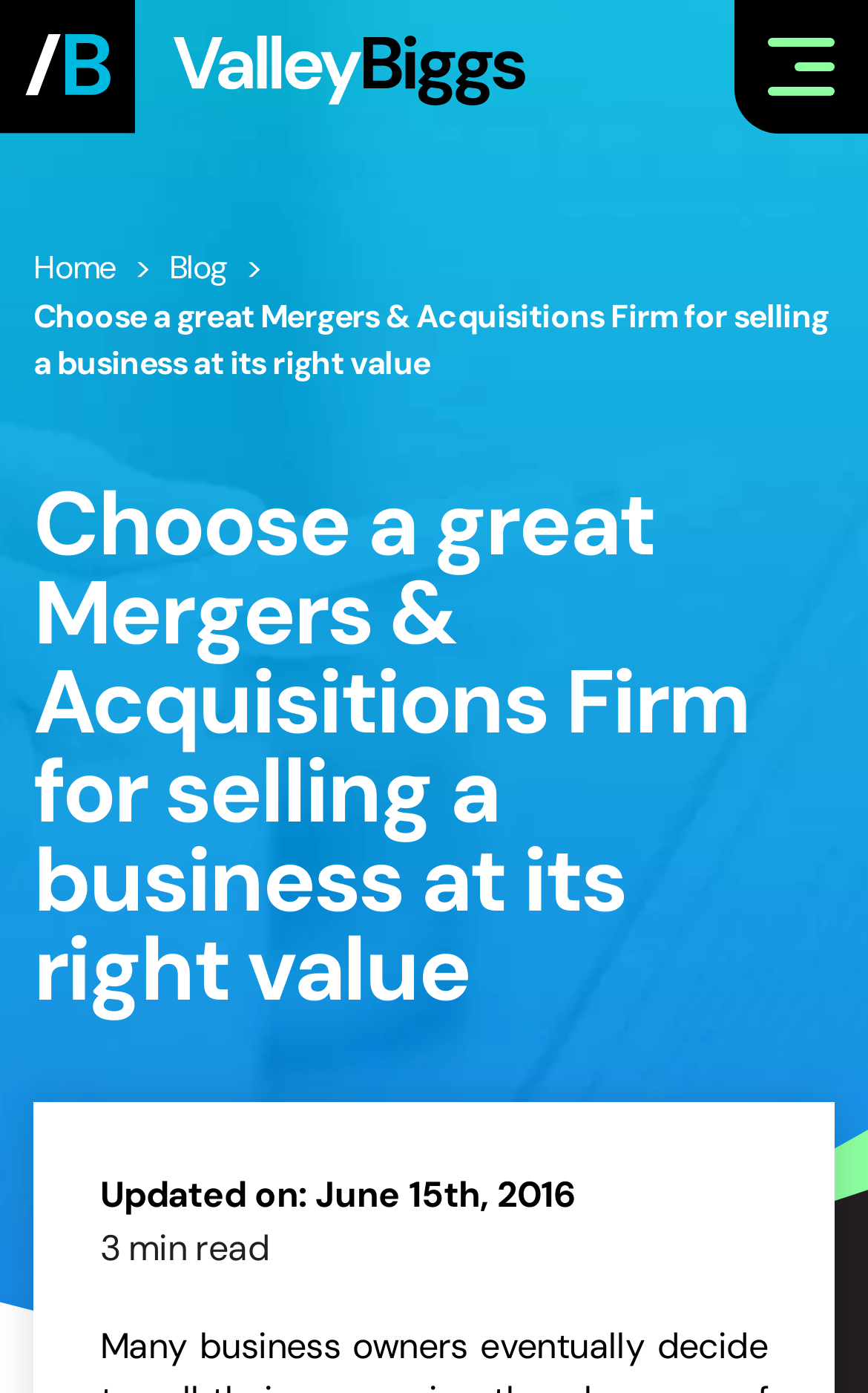Please answer the following question using a single word or phrase: 
What is the date mentioned on the webpage?

June 15th, 2016